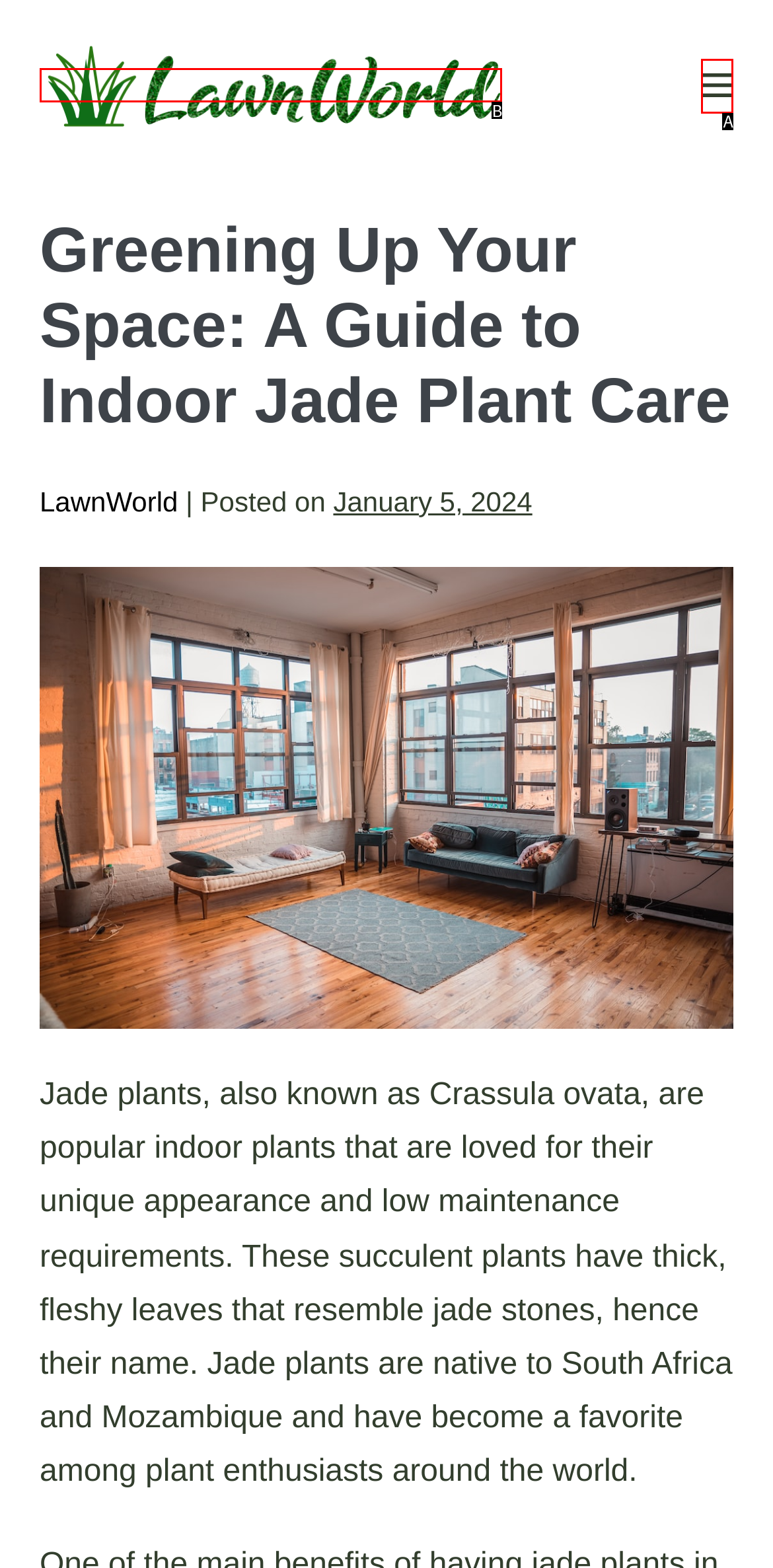Find the HTML element that matches the description: Privacy Policy. Answer using the letter of the best match from the available choices.

None